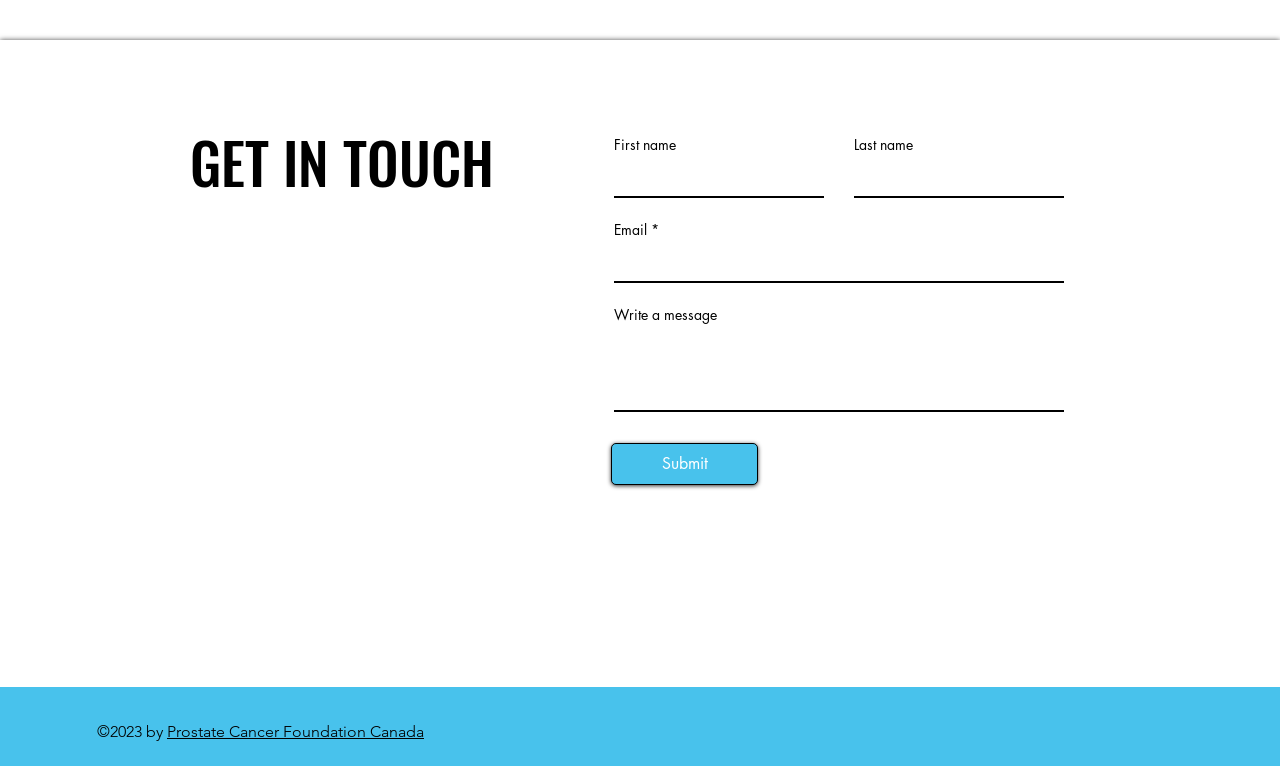Locate the bounding box coordinates of the clickable region necessary to complete the following instruction: "Read 'Ways To Serve in Your Local Nursing Home Alzheimer’s Unit'". Provide the coordinates in the format of four float numbers between 0 and 1, i.e., [left, top, right, bottom].

None